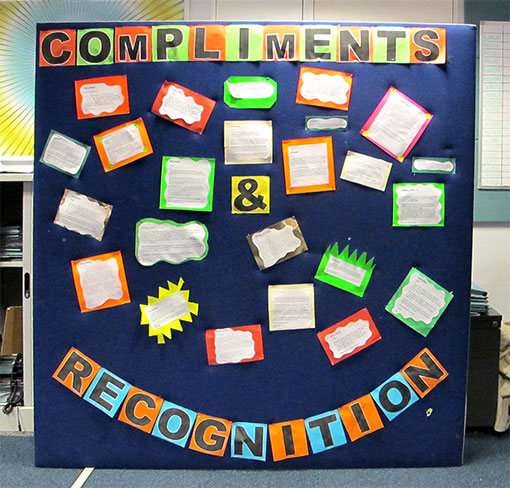Please answer the following question using a single word or phrase: 
Where can such notice boards be placed?

Staff canteens or break rooms